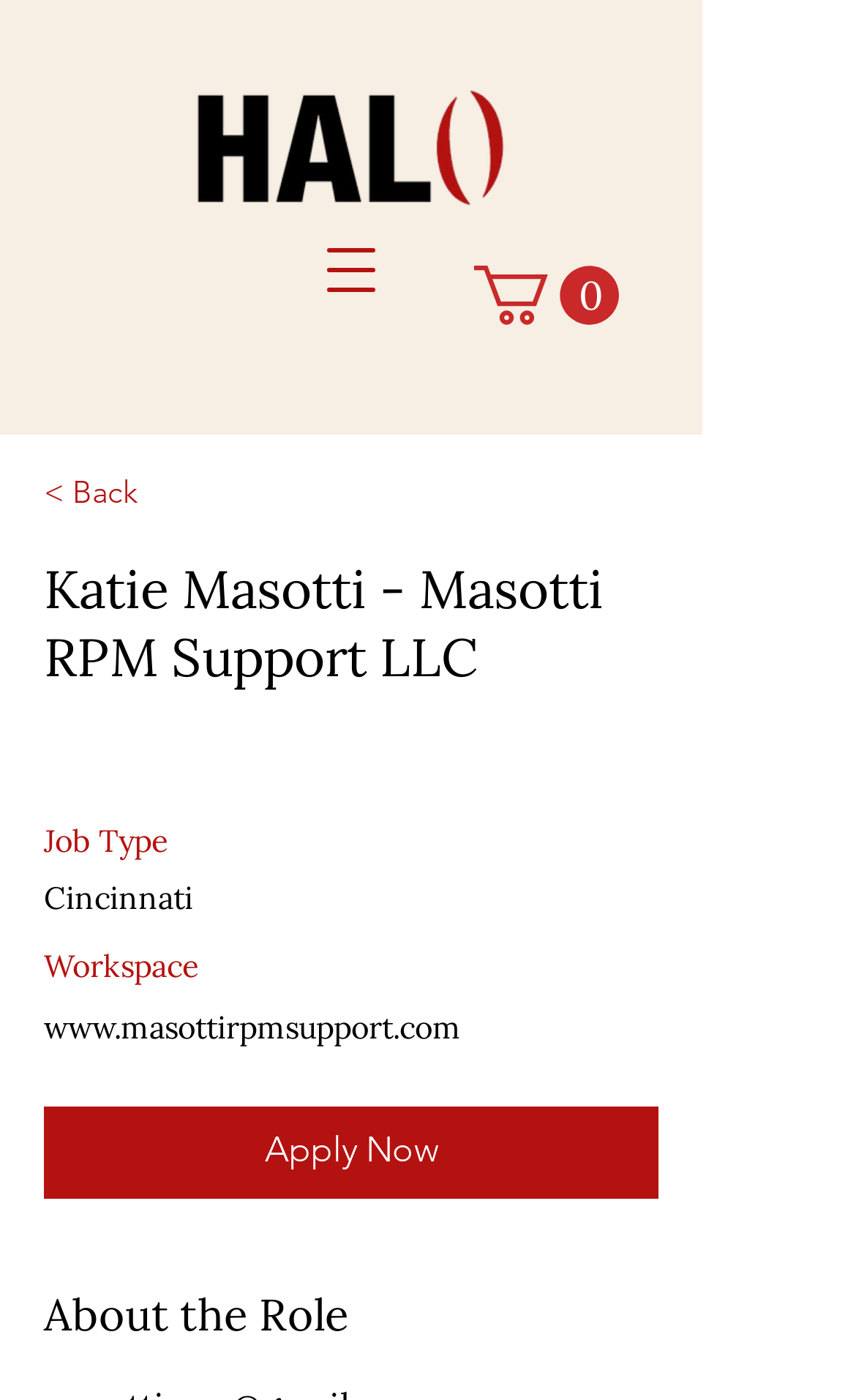What is the location of the job?
Refer to the image and provide a concise answer in one word or phrase.

Cincinnati